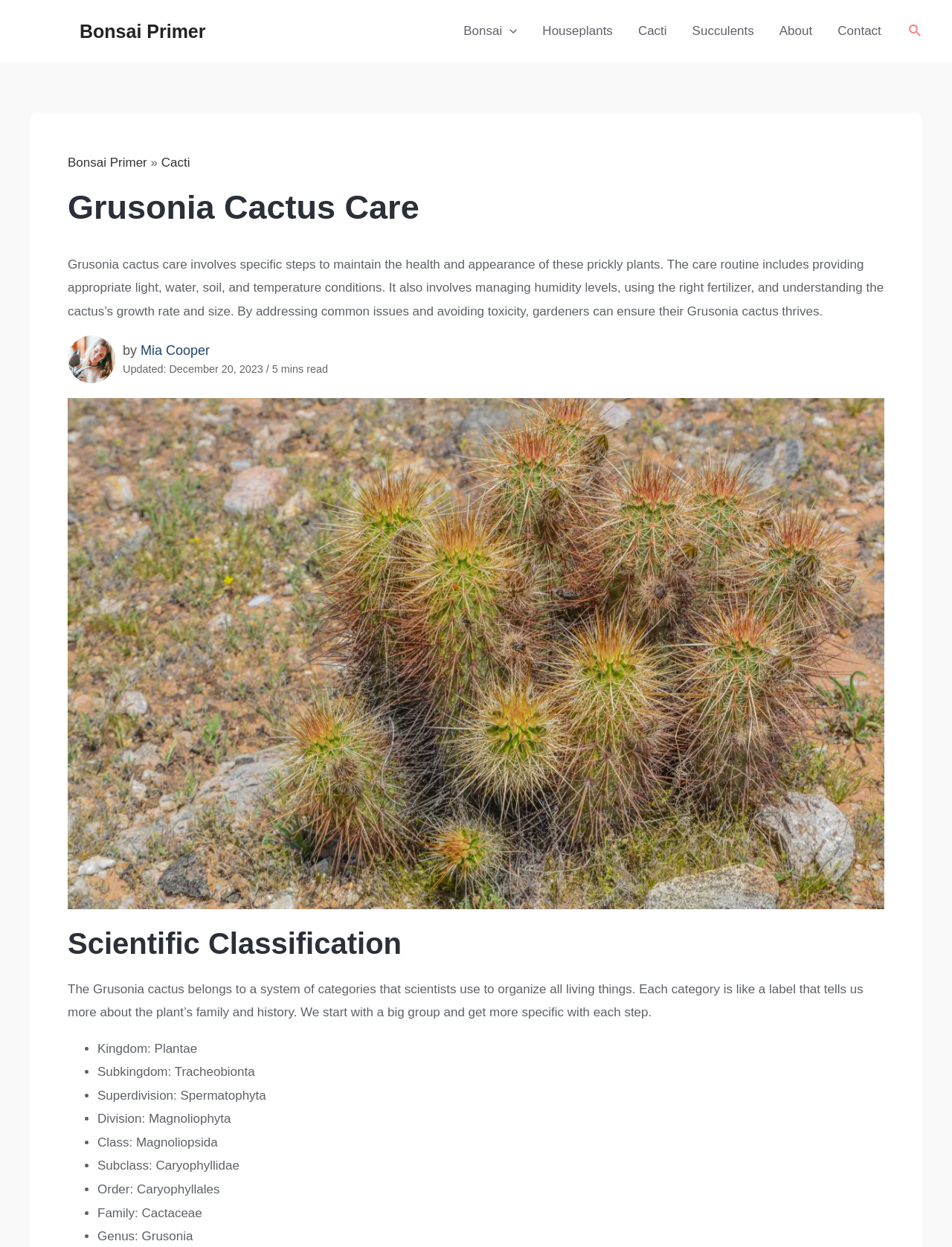Determine the bounding box coordinates for the area you should click to complete the following instruction: "Toggle the menu".

[0.527, 0.001, 0.543, 0.049]